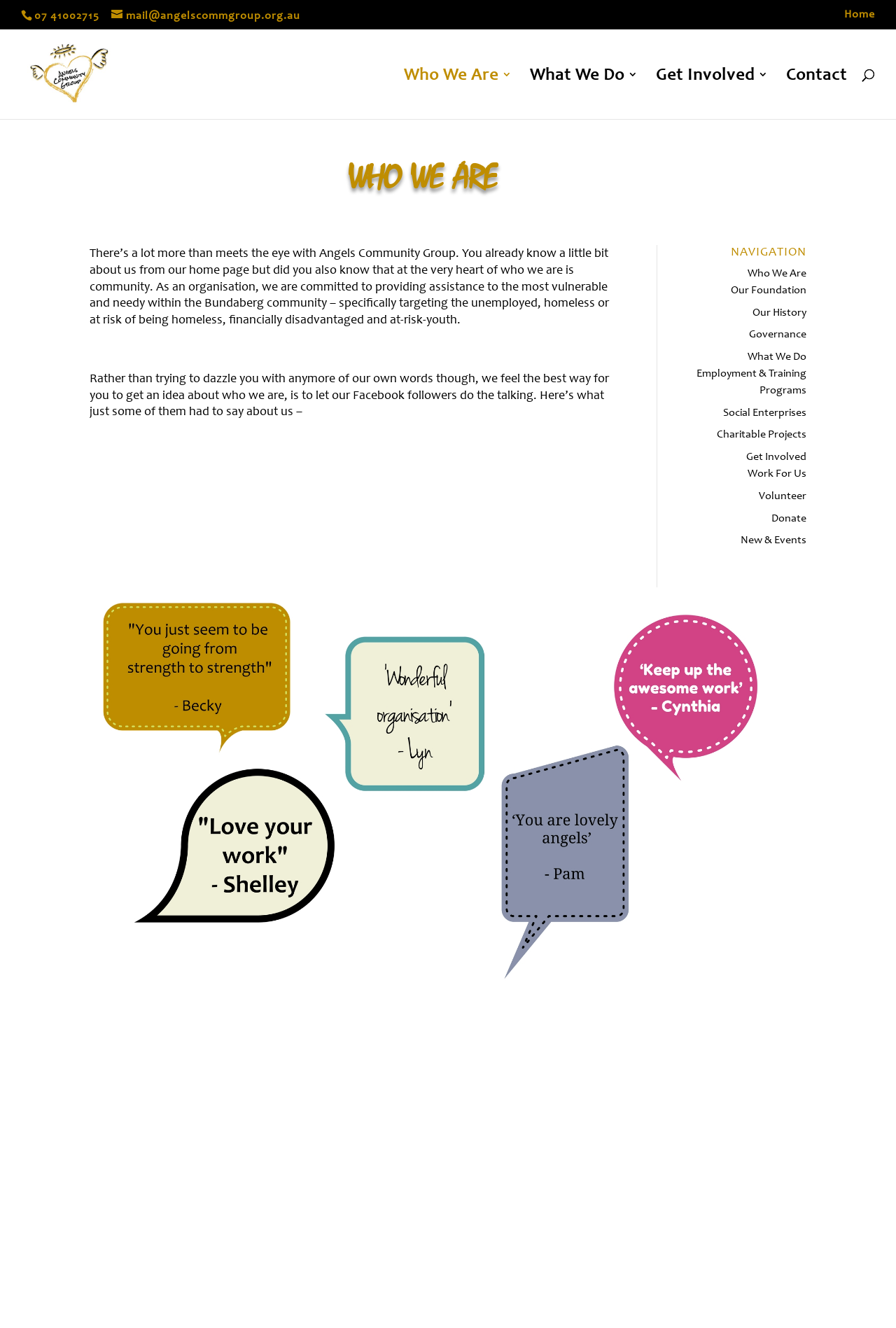Determine the bounding box for the described UI element: "Employment & Training Programs".

[0.777, 0.276, 0.9, 0.298]